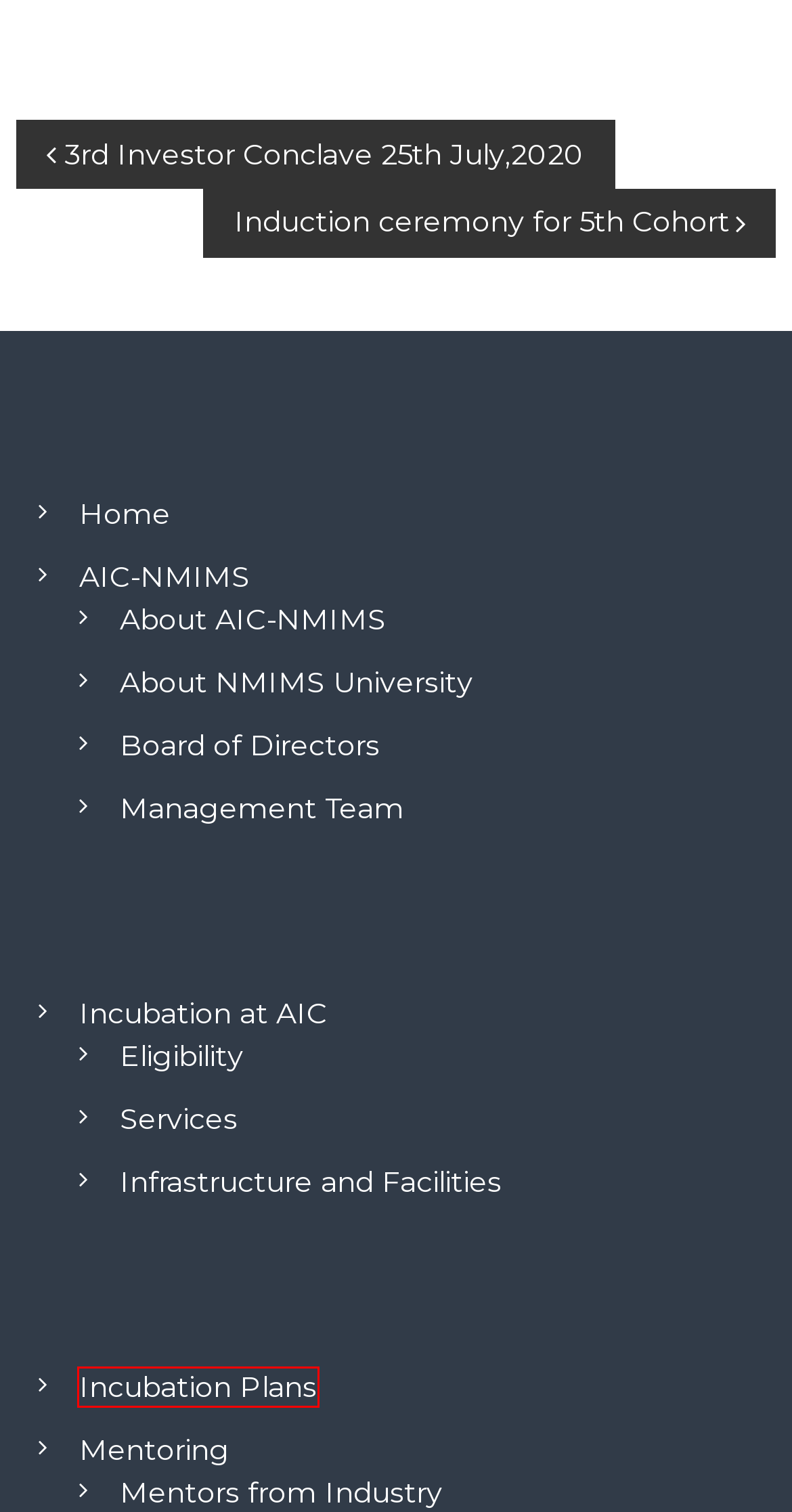Inspect the screenshot of a webpage with a red rectangle bounding box. Identify the webpage description that best corresponds to the new webpage after clicking the element inside the bounding box. Here are the candidates:
A. Mentors from Industry - Atal Incubation Centre
B. Induction ceremony for 5th Cohort - Atal Incubation Centre
C. About AIC-NMIMS - Atal Incubation Centre
D. Eligibility - Atal Incubation Centre
E. Incubation Plans - Atal Incubation Centre
F. Management Team - Atal Incubation Centre
G. Services - Atal Incubation Centre
H. Infrastructure and Facilities - Atal Incubation Centre

E